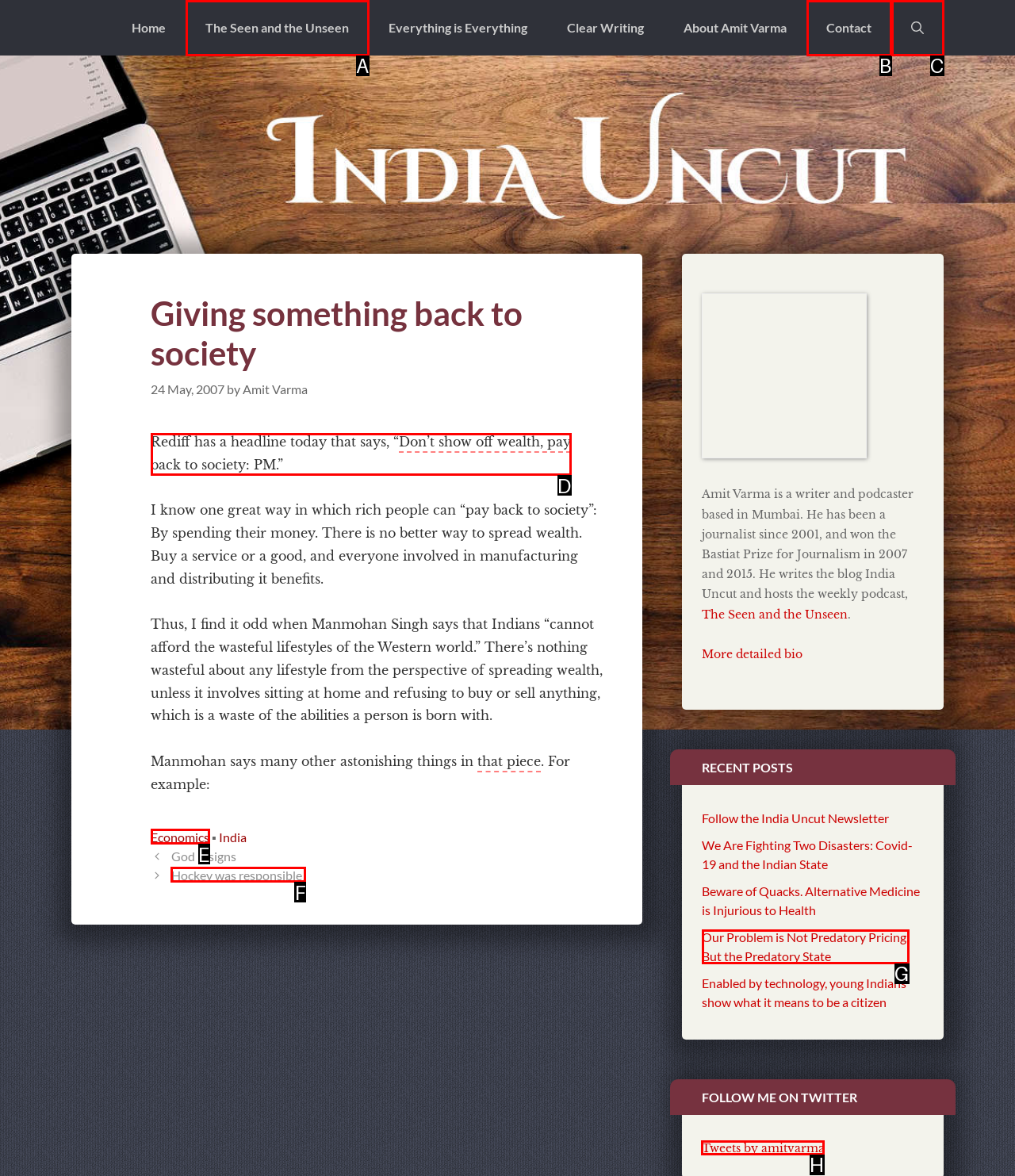Show which HTML element I need to click to perform this task: follow Amit Varma on Twitter Answer with the letter of the correct choice.

H